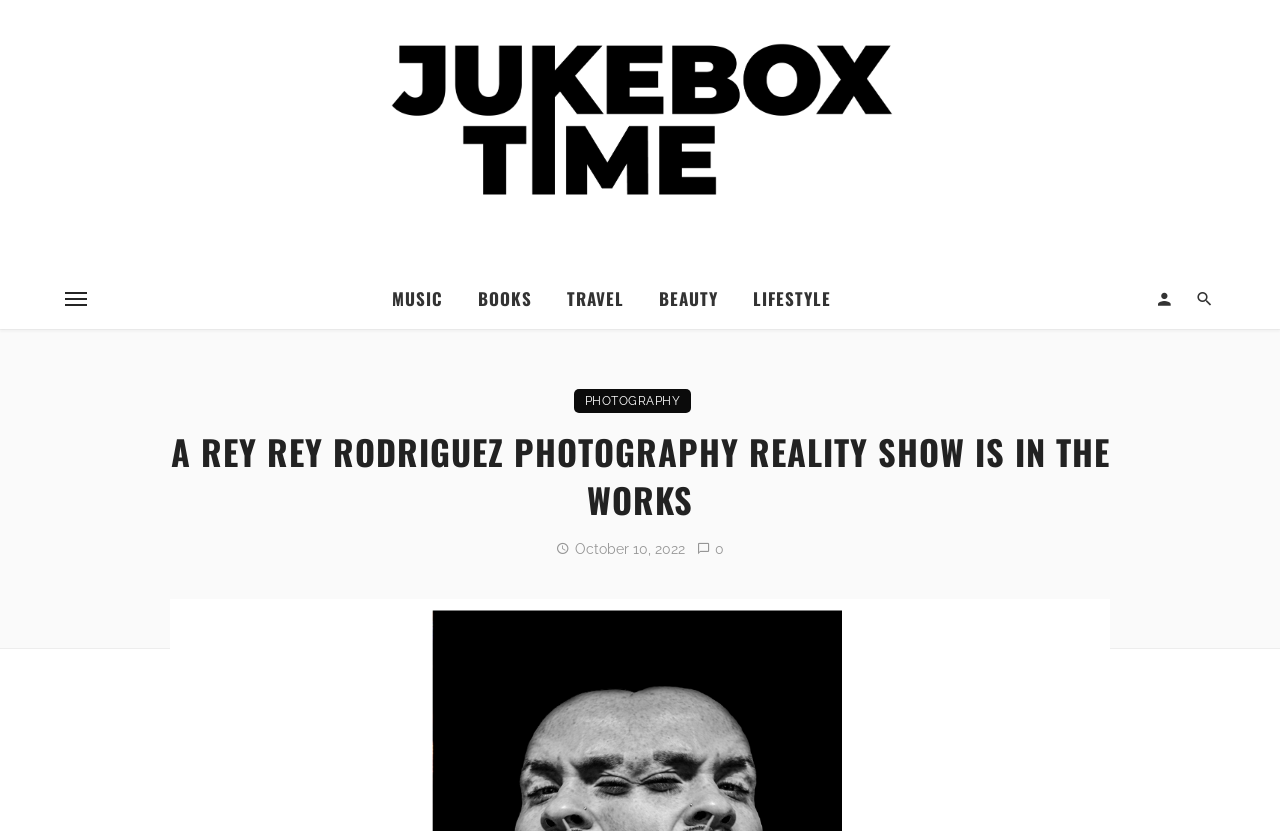Determine the coordinates of the bounding box that should be clicked to complete the instruction: "Go to MUSIC page". The coordinates should be represented by four float numbers between 0 and 1: [left, top, right, bottom].

[0.294, 0.323, 0.357, 0.396]